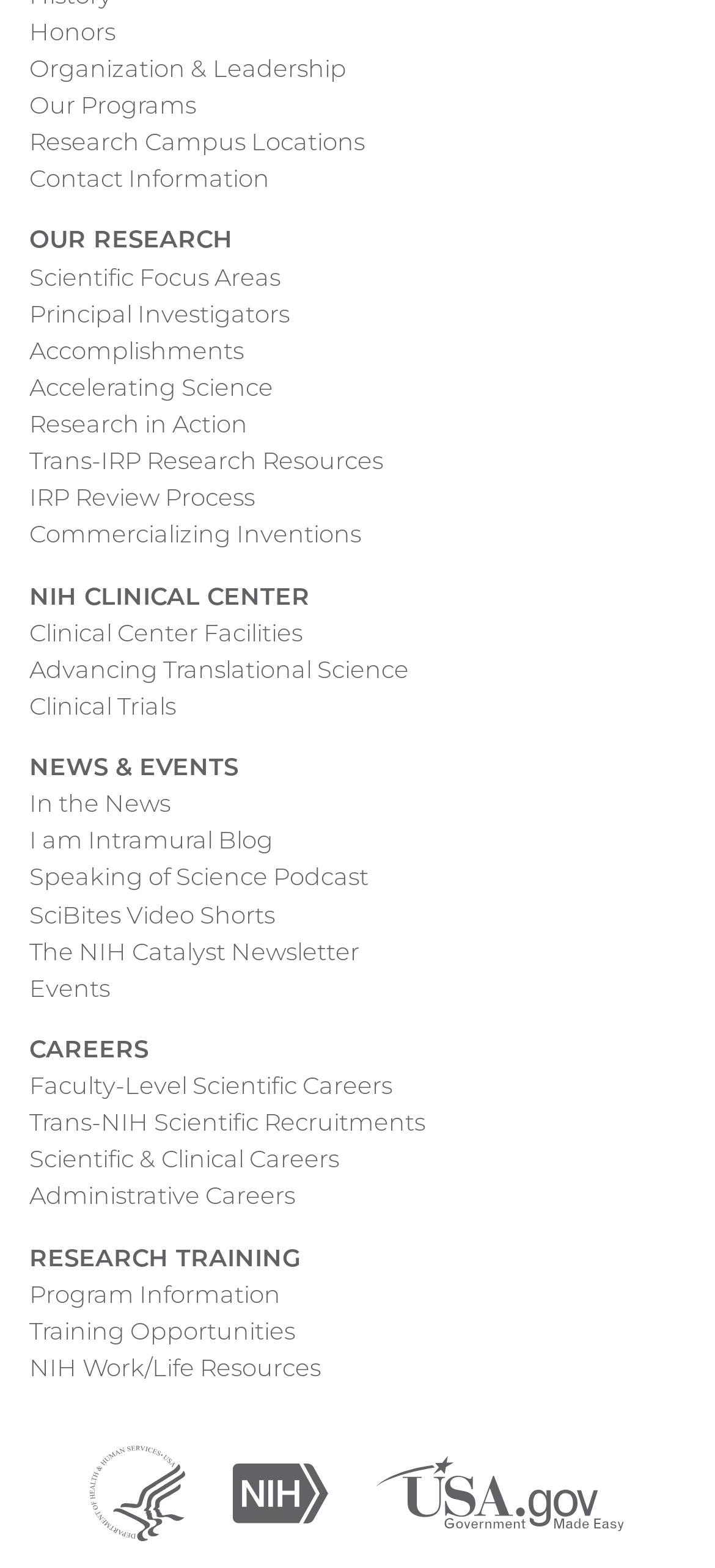Can you provide the bounding box coordinates for the element that should be clicked to implement the instruction: "Click on Honors"?

[0.041, 0.008, 0.162, 0.031]